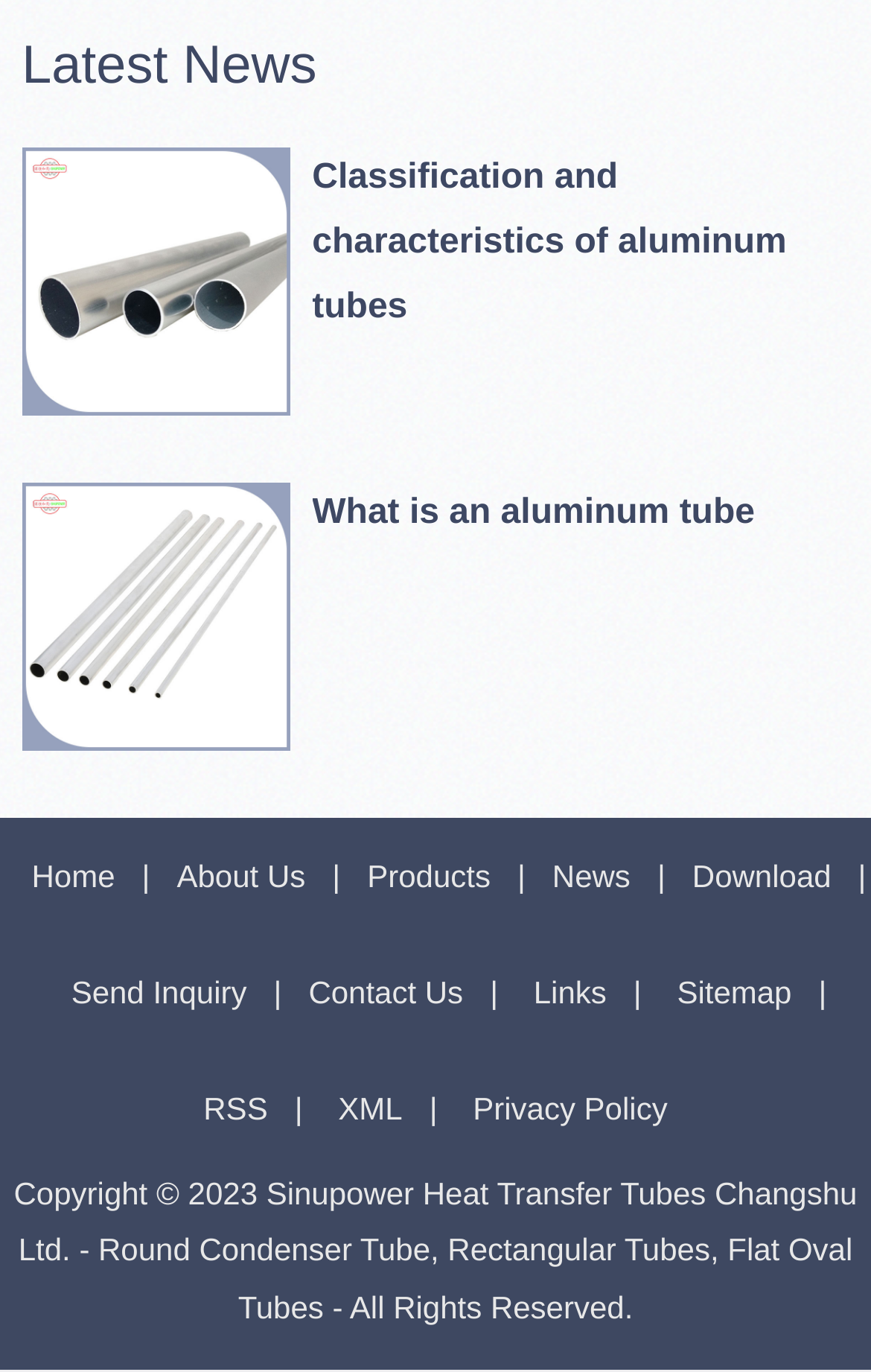What is the purpose of the links at the bottom of the page?
Carefully examine the image and provide a detailed answer to the question.

The links at the bottom of the page, such as 'Home', 'About Us', 'Products', etc., are likely used for navigation purposes, allowing users to access different sections of the website.